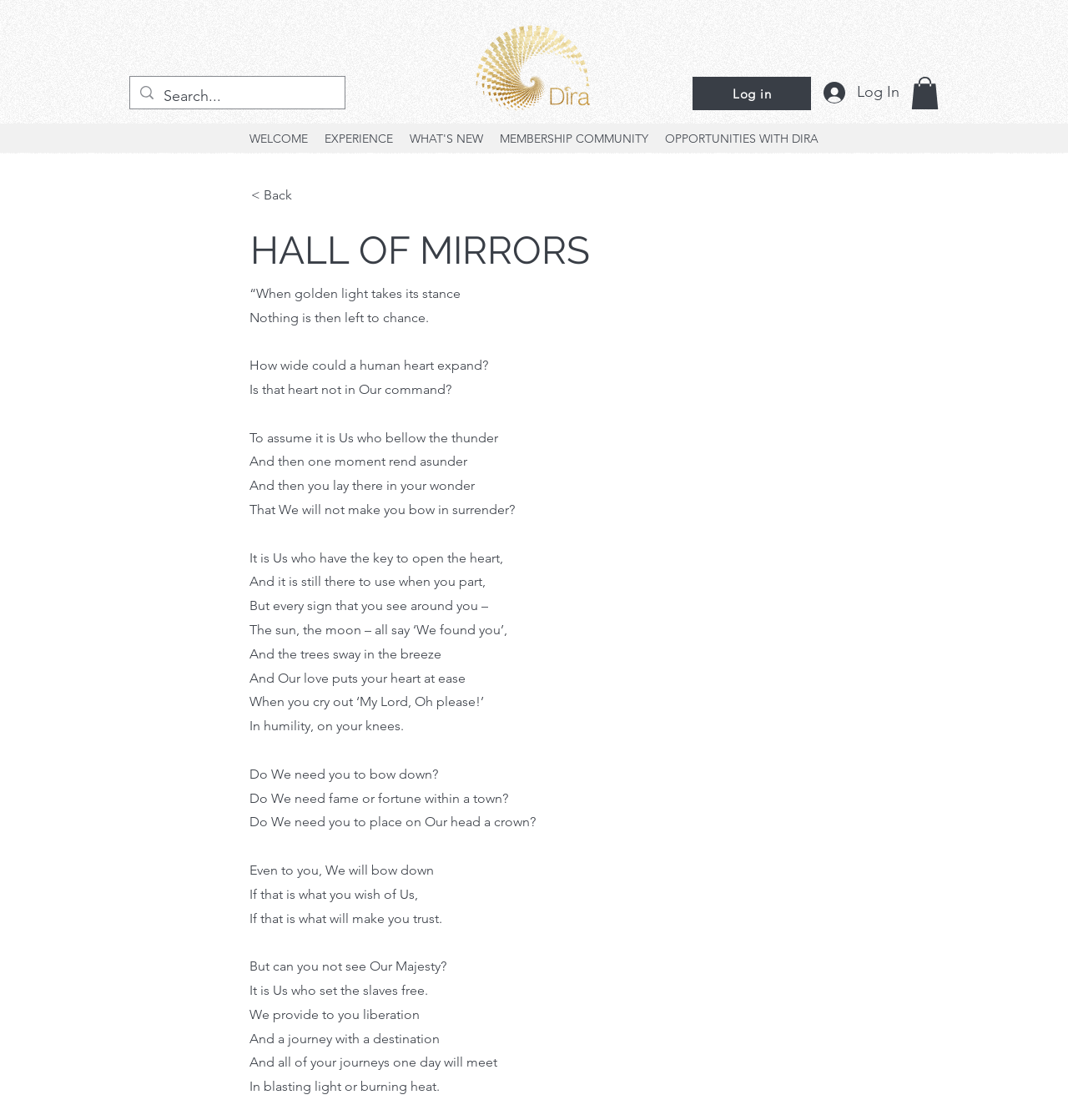Specify the bounding box coordinates for the region that must be clicked to perform the given instruction: "contact the phat startup".

None